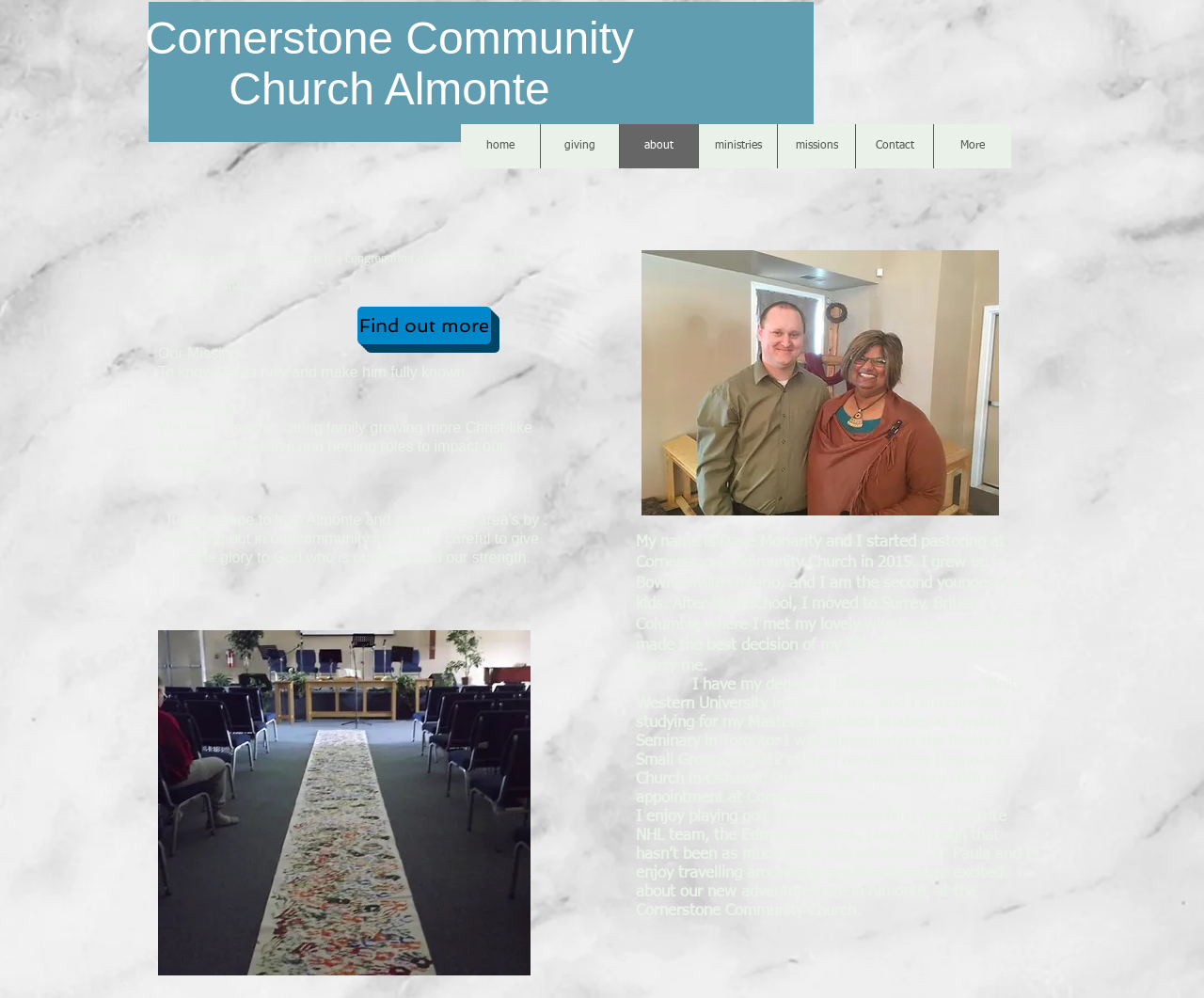Please specify the coordinates of the bounding box for the element that should be clicked to carry out this instruction: "Find out more about the church's mission". The coordinates must be four float numbers between 0 and 1, formatted as [left, top, right, bottom].

[0.297, 0.307, 0.408, 0.345]